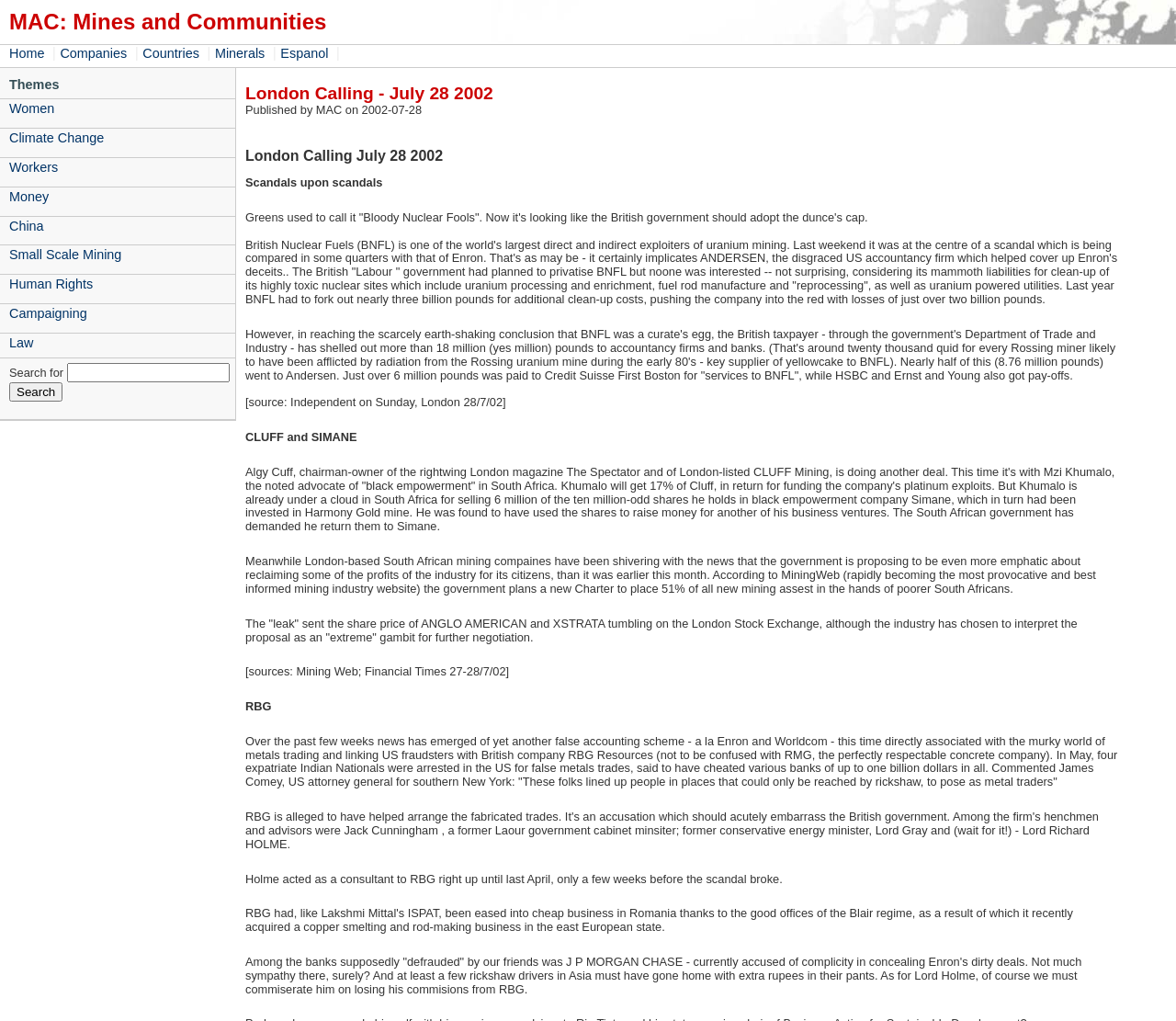Please locate the clickable area by providing the bounding box coordinates to follow this instruction: "Click on the 'Companies' link".

[0.051, 0.045, 0.111, 0.059]